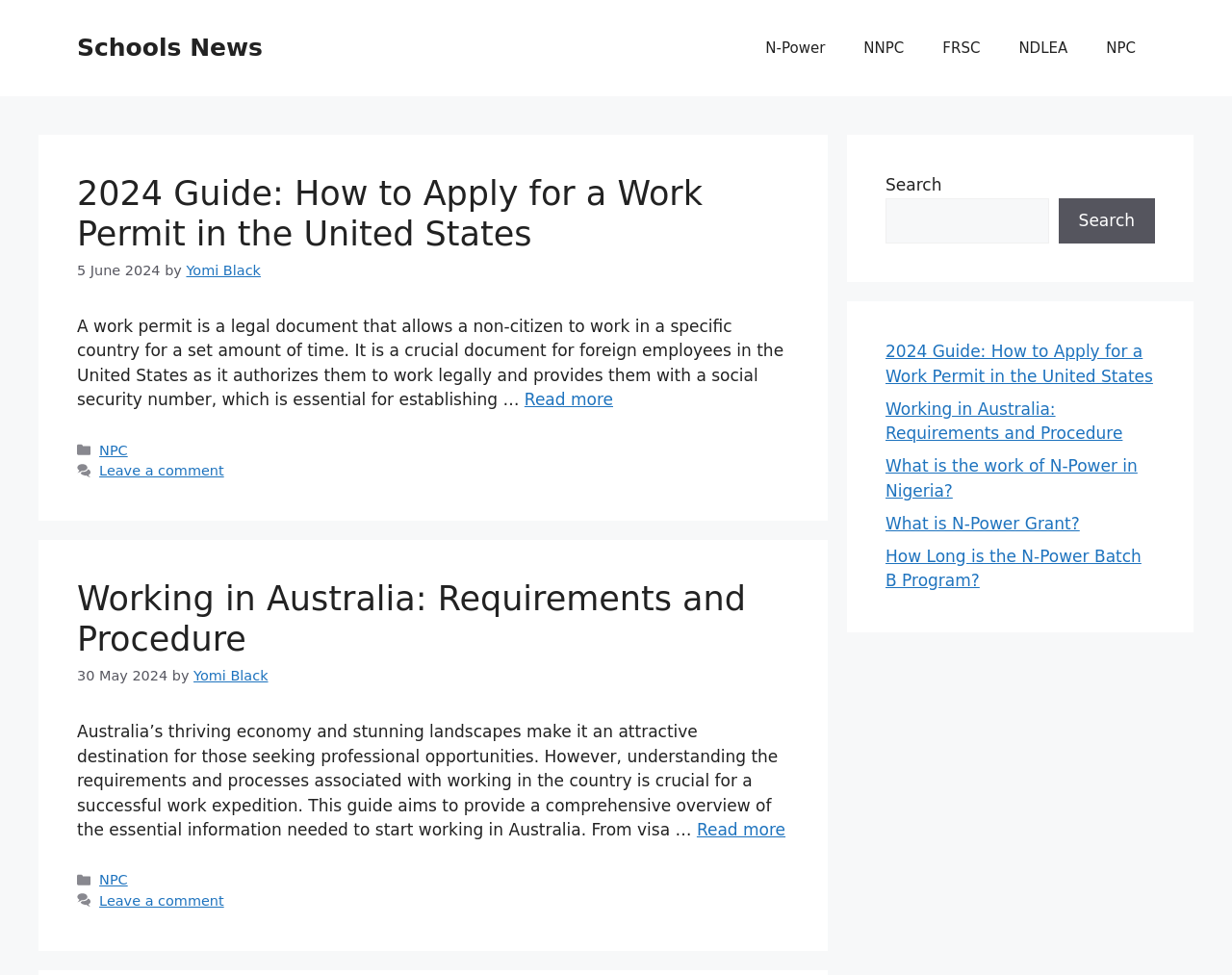How many complementary sections are on the webpage?
Please respond to the question with a detailed and informative answer.

I counted the number of complementary elements on the webpage, which are two, one with search functionality and the other with links to articles.